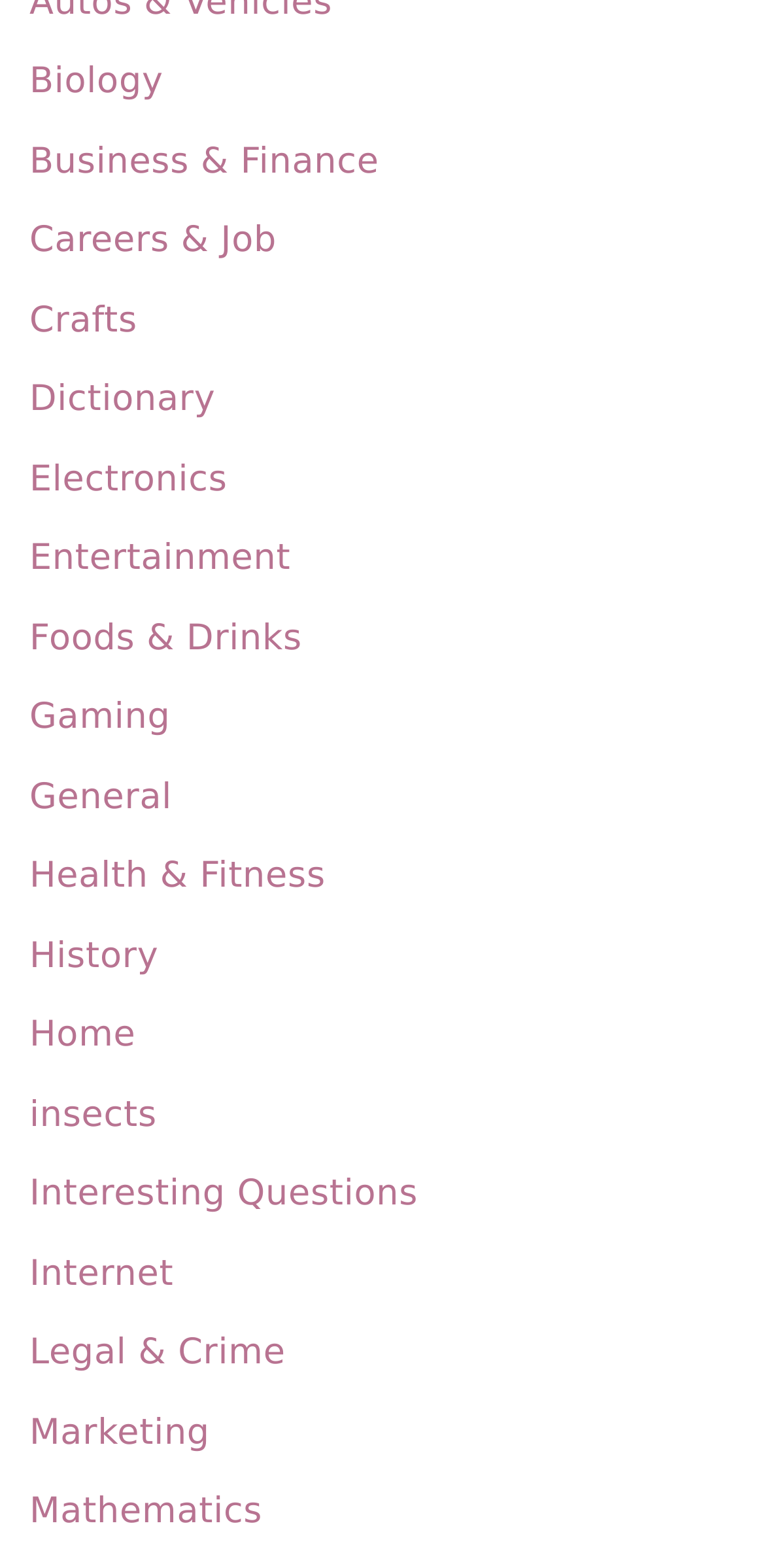Please provide a comprehensive answer to the question below using the information from the image: How many categories start with the letter 'H'?

I examined the links on the webpage and found that two categories start with the letter 'H', which are 'Health & Fitness' and 'History'.